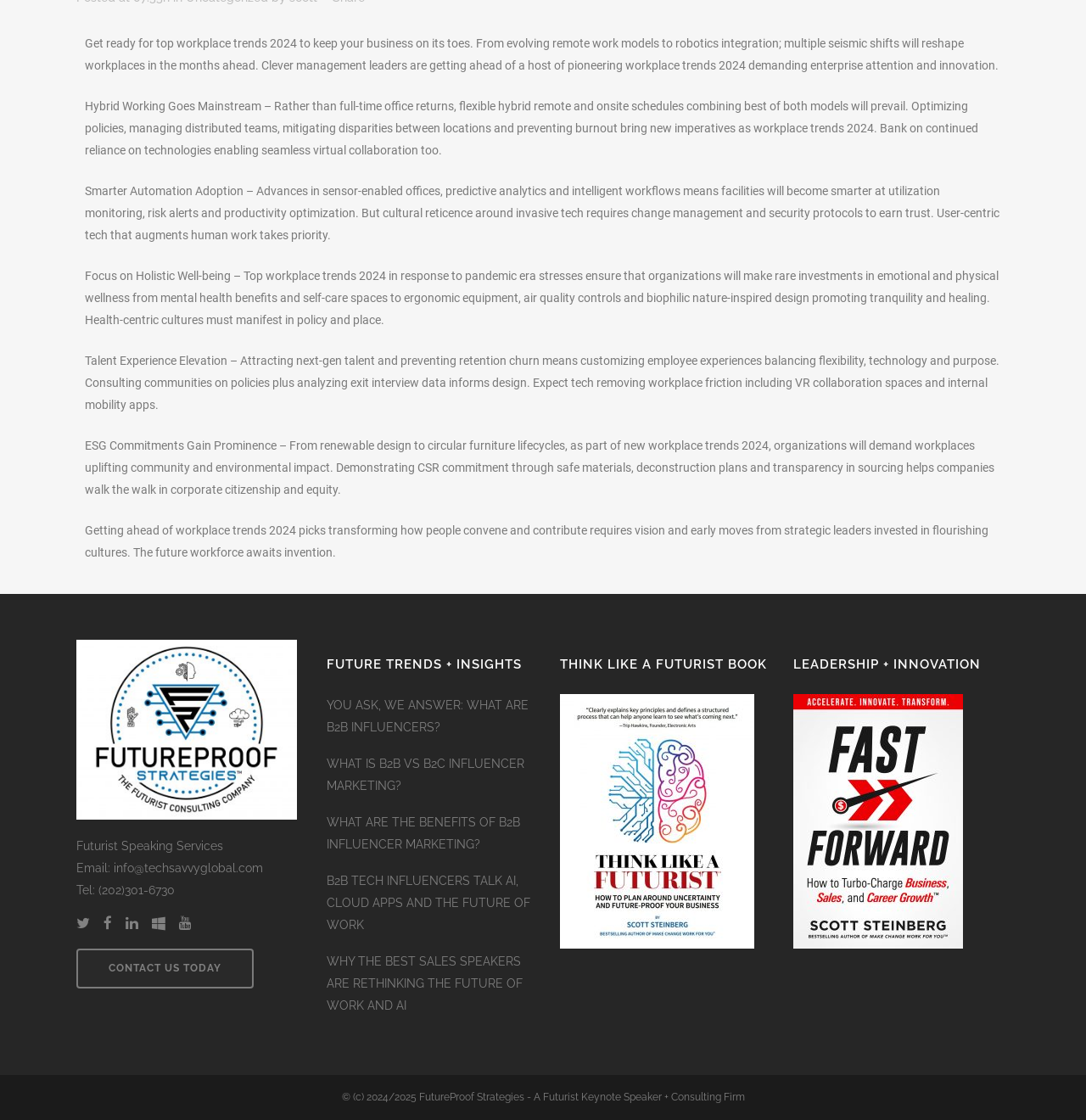What is the purpose of the webpage?
Please answer the question with a single word or phrase, referencing the image.

To provide information on B2B influencer marketing